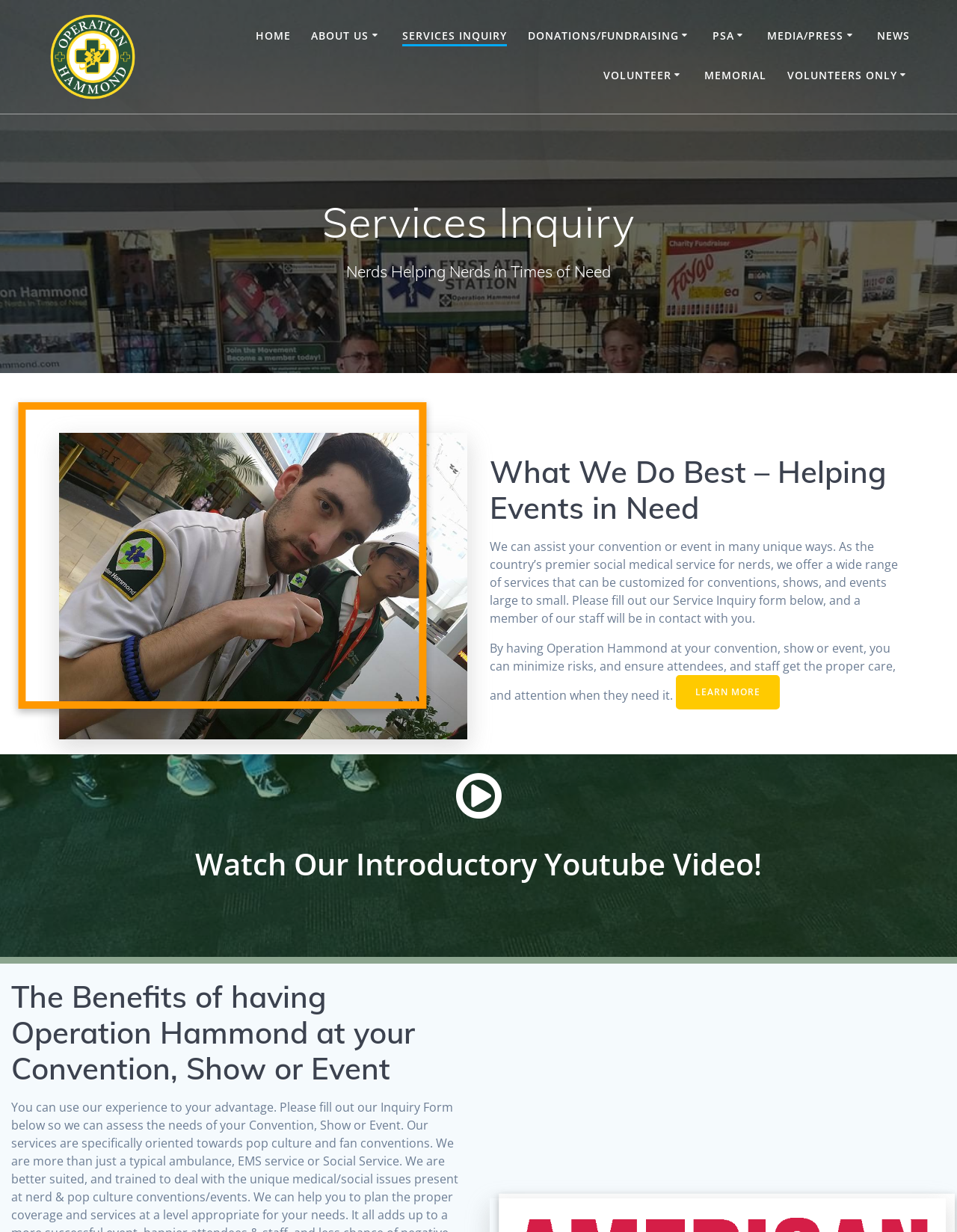Please identify the bounding box coordinates of the area that needs to be clicked to follow this instruction: "Contact Us".

[0.325, 0.17, 0.482, 0.195]